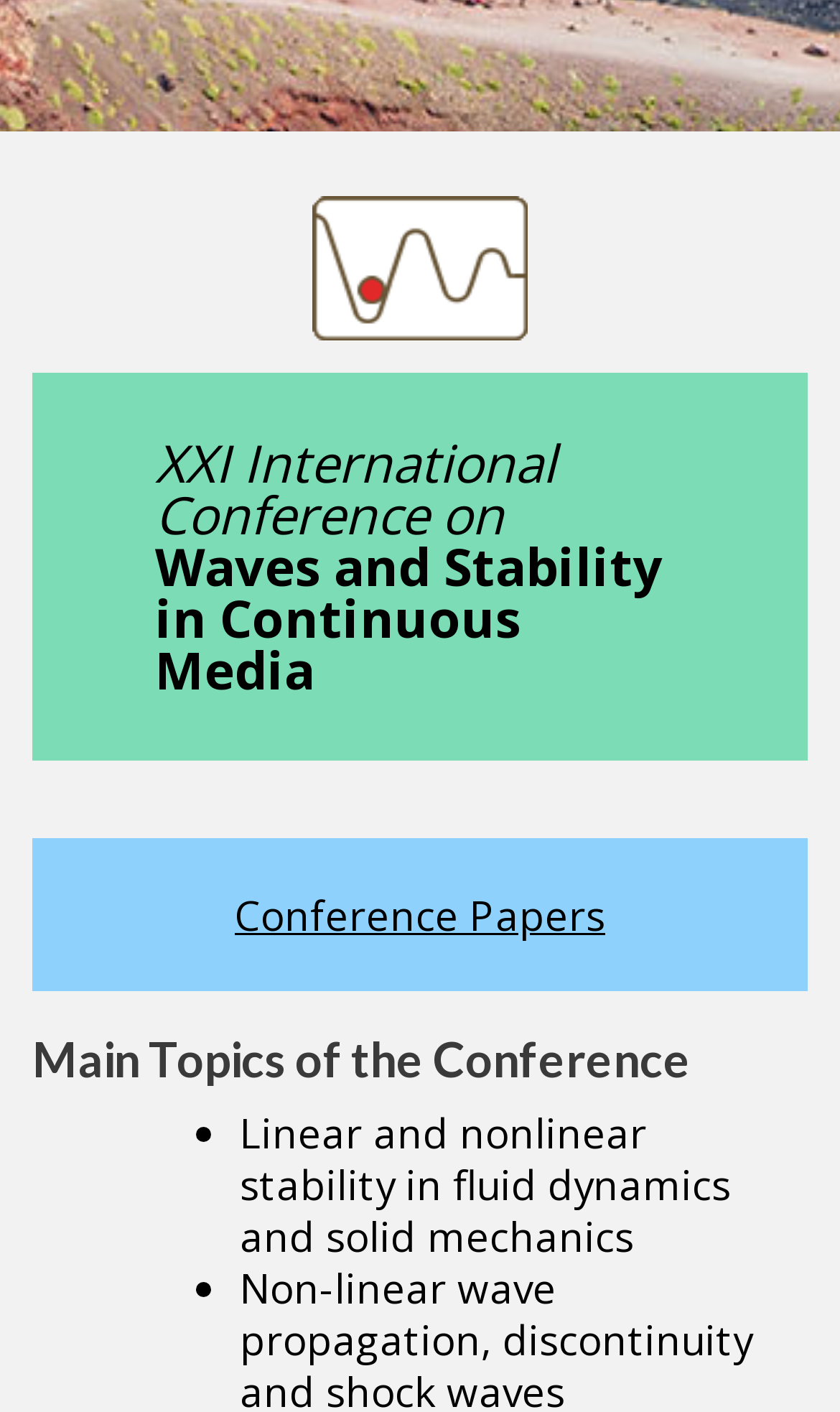From the webpage screenshot, identify the region described by Conference Papers. Provide the bounding box coordinates as (top-left x, top-left y, bottom-right x, bottom-right y), with each value being a floating point number between 0 and 1.

[0.279, 0.628, 0.721, 0.666]